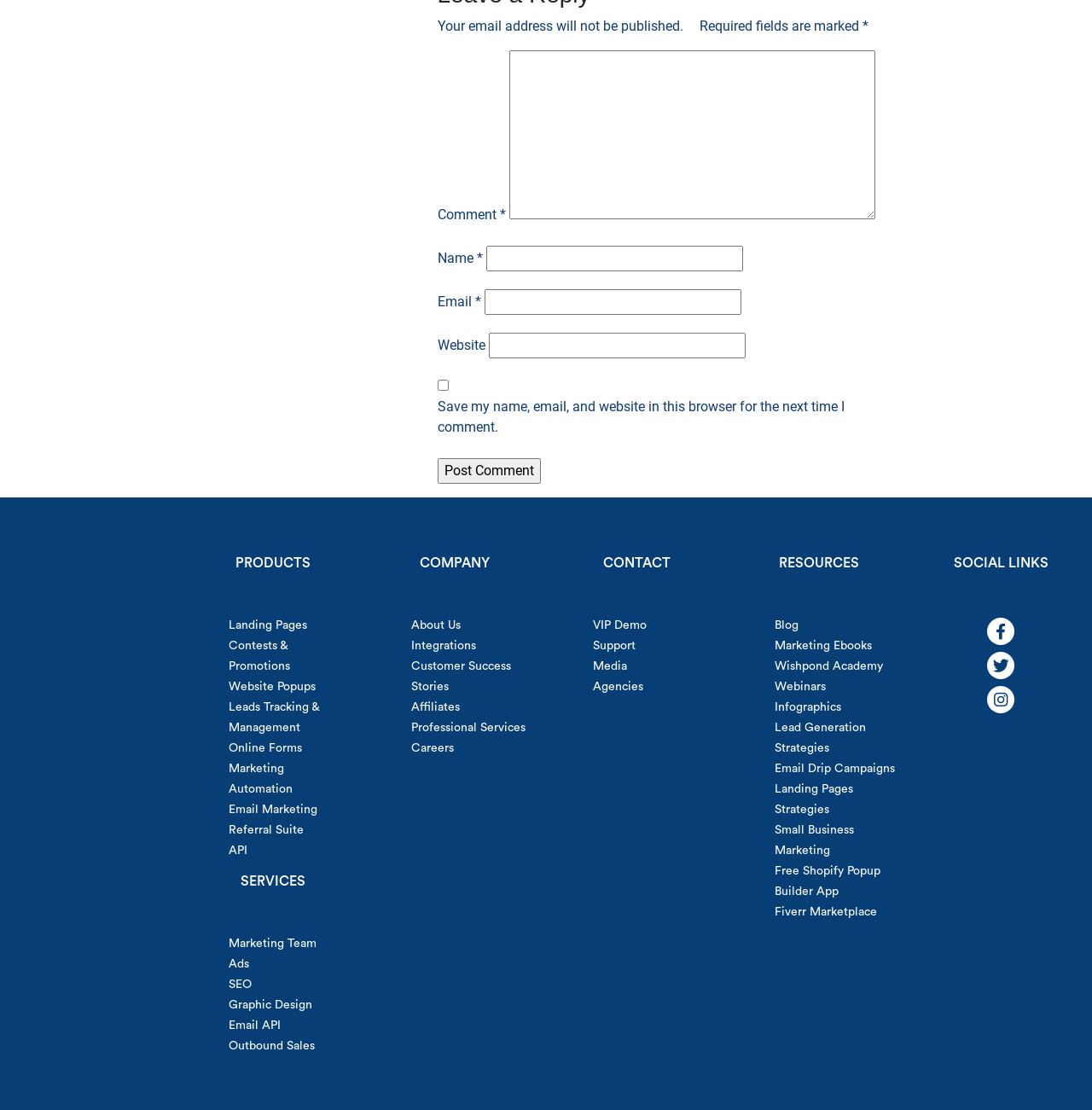What type of content is linked under the 'RESOURCES' heading?
Provide an in-depth answer to the question, covering all aspects.

The links under the 'RESOURCES' heading include 'Blog', 'Marketing Ebooks', 'Wishpond Academy', and others. These links all seem to be related to marketing resources, such as educational content, blog posts, and ebooks, suggesting that the main topic of this section is marketing resources.